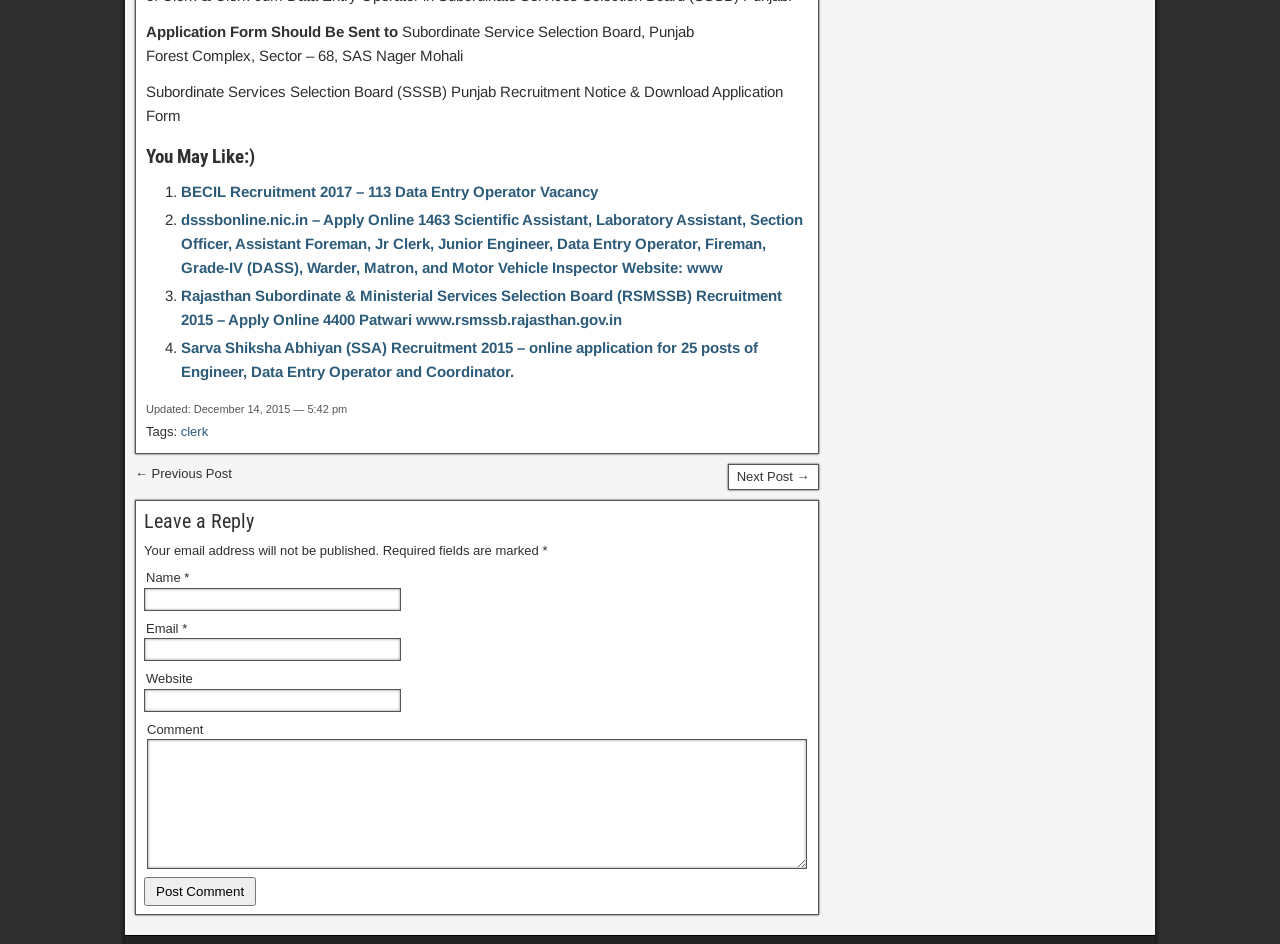What is the button text below the comment textbox?
Please provide a comprehensive answer based on the information in the image.

The button text below the comment textbox is 'Post Comment', which suggests that users can submit their comments by clicking this button.